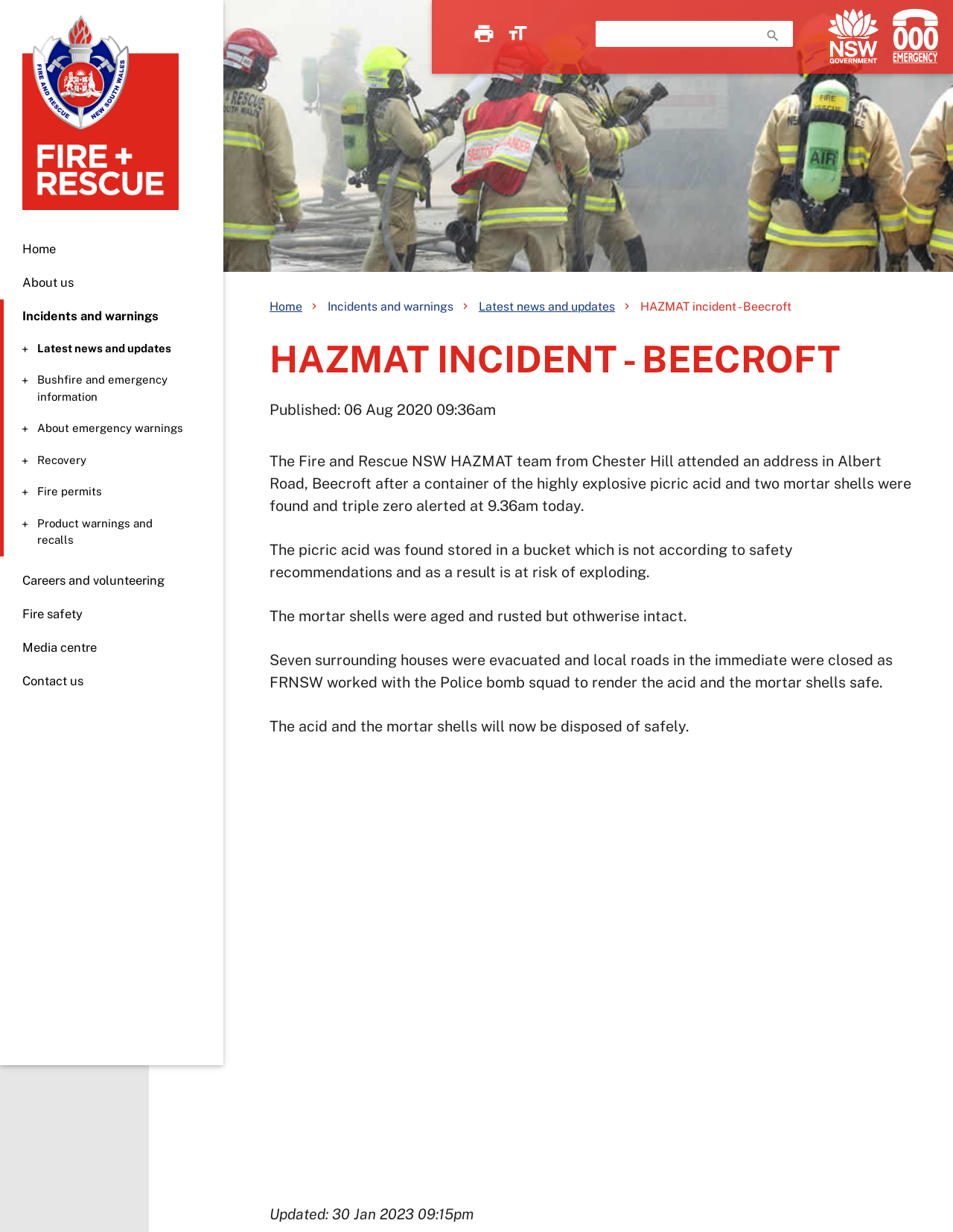Give a concise answer using only one word or phrase for this question:
What is the location of the HAZMAT incident?

Beecroft